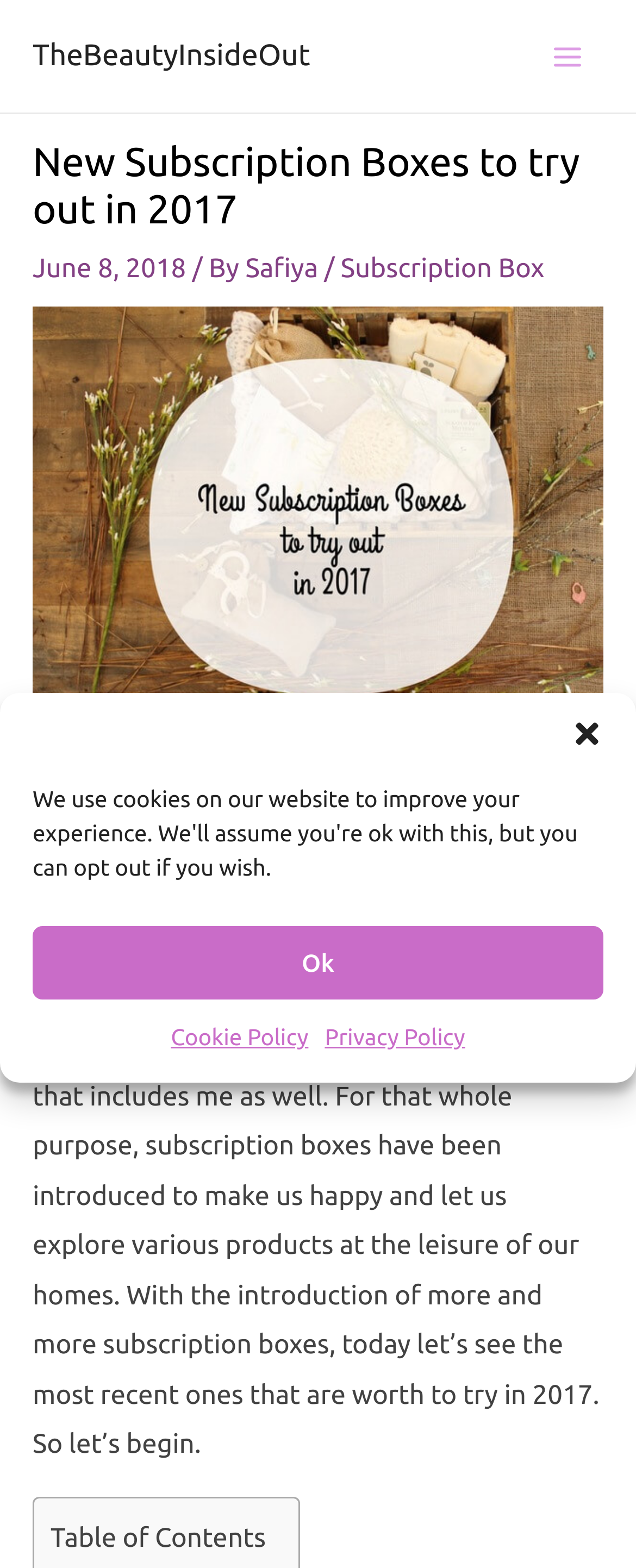Provide a one-word or short-phrase answer to the question:
What is the topic of the article?

Subscription Box